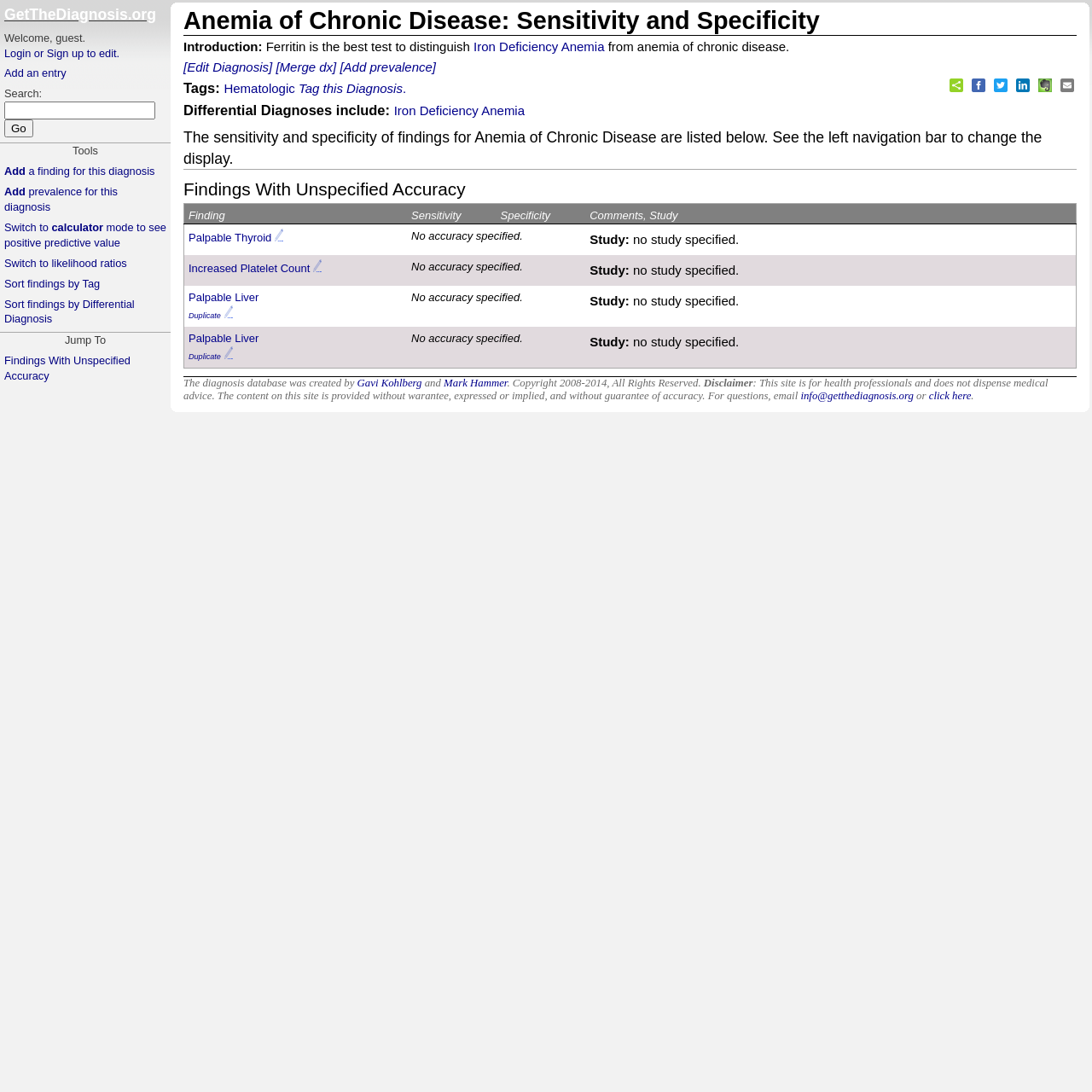Locate the bounding box coordinates of the clickable area needed to fulfill the instruction: "Login or sign up to edit".

[0.004, 0.043, 0.11, 0.054]